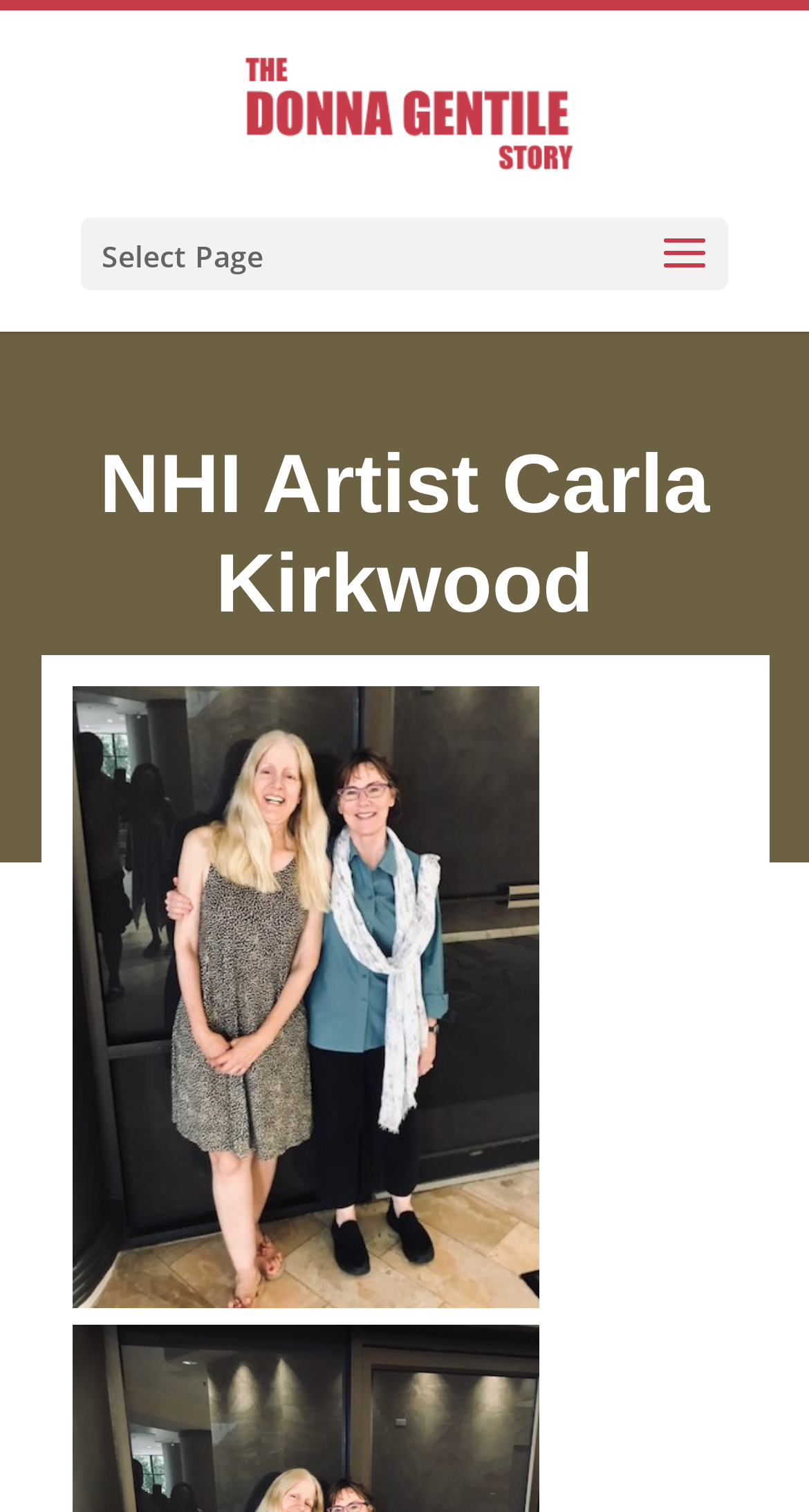Determine the bounding box coordinates in the format (top-left x, top-left y, bottom-right x, bottom-right y). Ensure all values are floating point numbers between 0 and 1. Identify the bounding box of the UI element described by: alt="The Donna Gentile Story"

[0.302, 0.054, 0.711, 0.091]